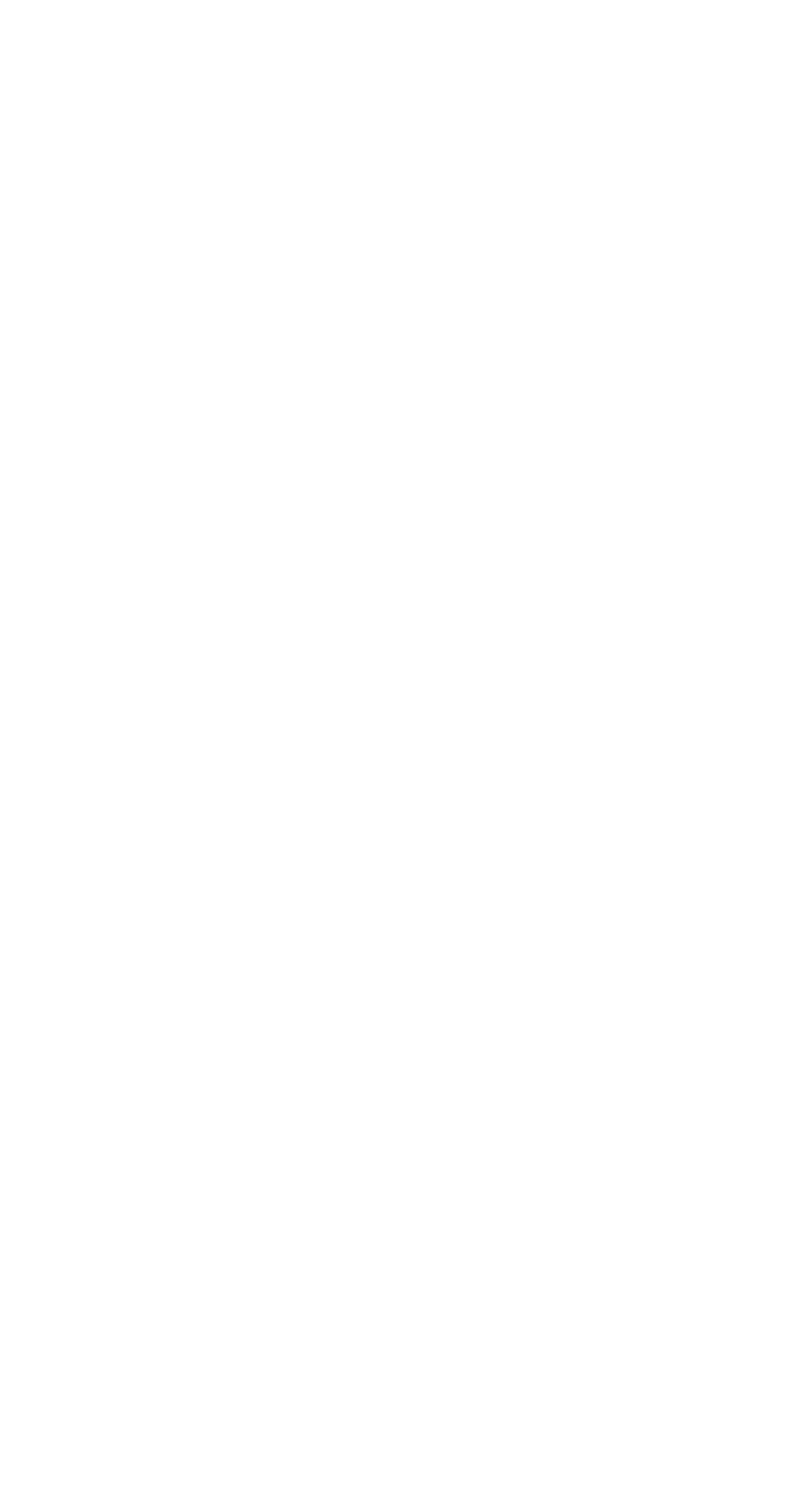How many social media links are present?
Please provide a single word or phrase in response based on the screenshot.

4